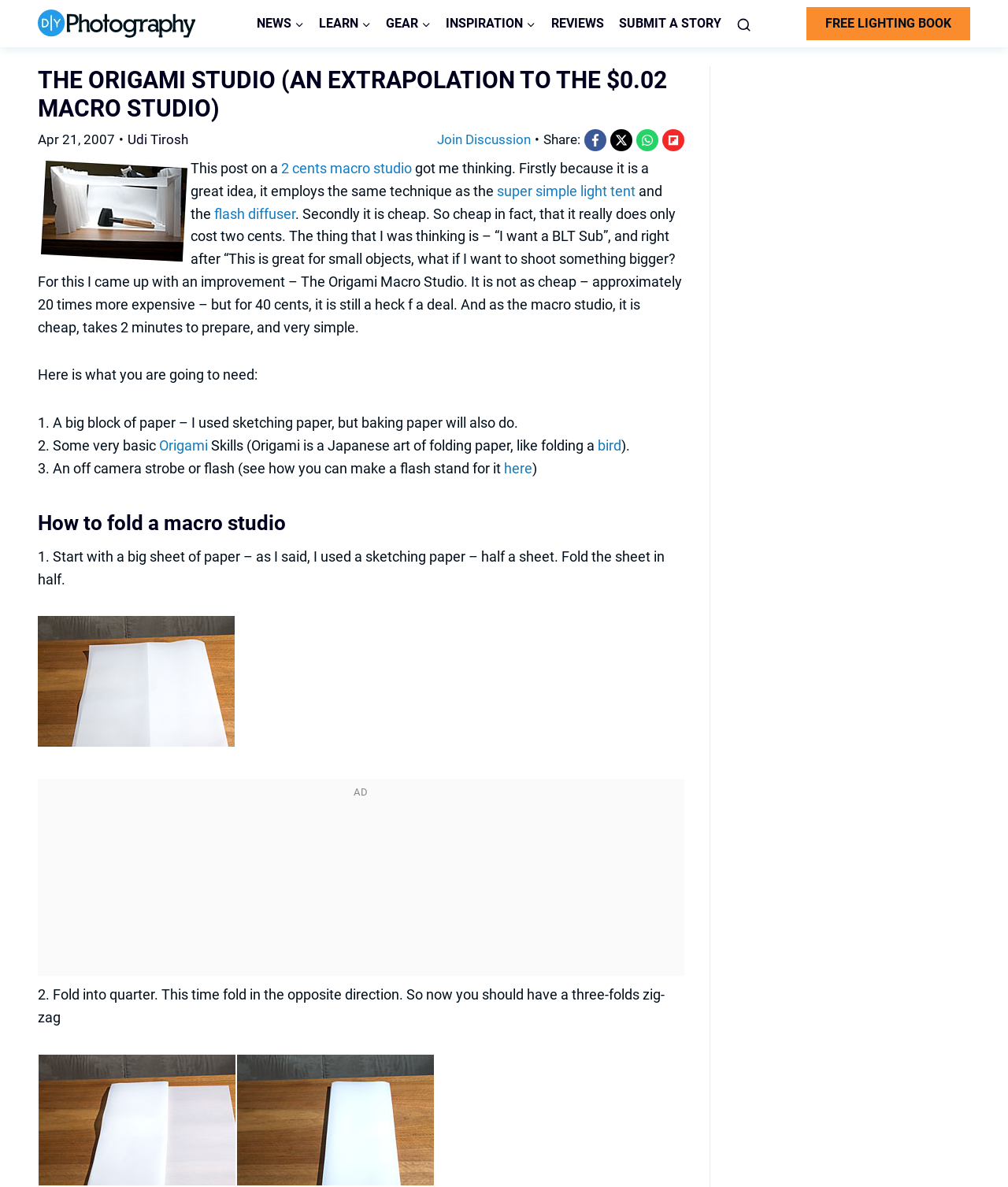Answer the question below using just one word or a short phrase: 
What is the title of the article?

THE ORIGAMI STUDIO (AN EXTRAPOLATION TO THE $0.02 MACRO STUDIO)